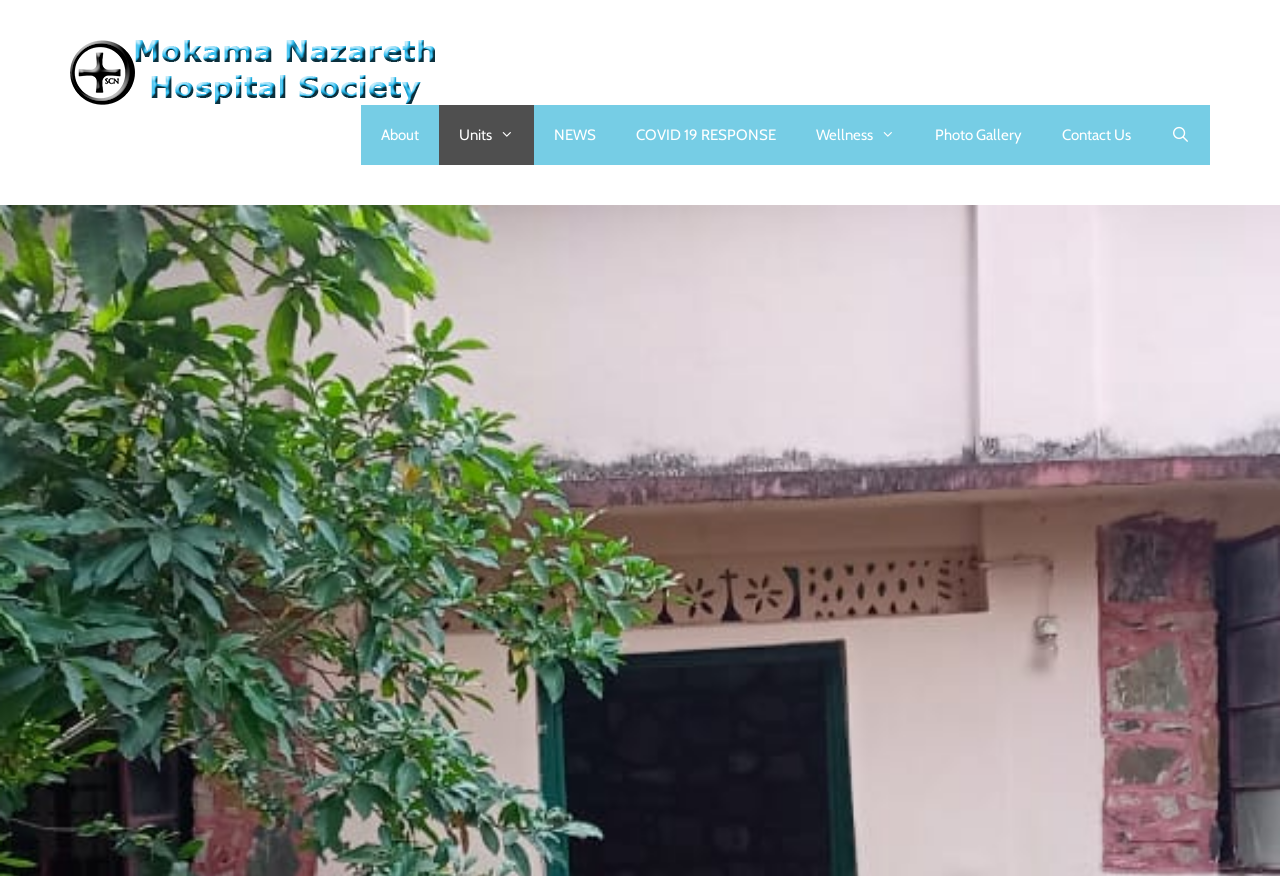Pinpoint the bounding box coordinates for the area that should be clicked to perform the following instruction: "go to Mokama Nazareth Hospital Society".

[0.055, 0.069, 0.343, 0.092]